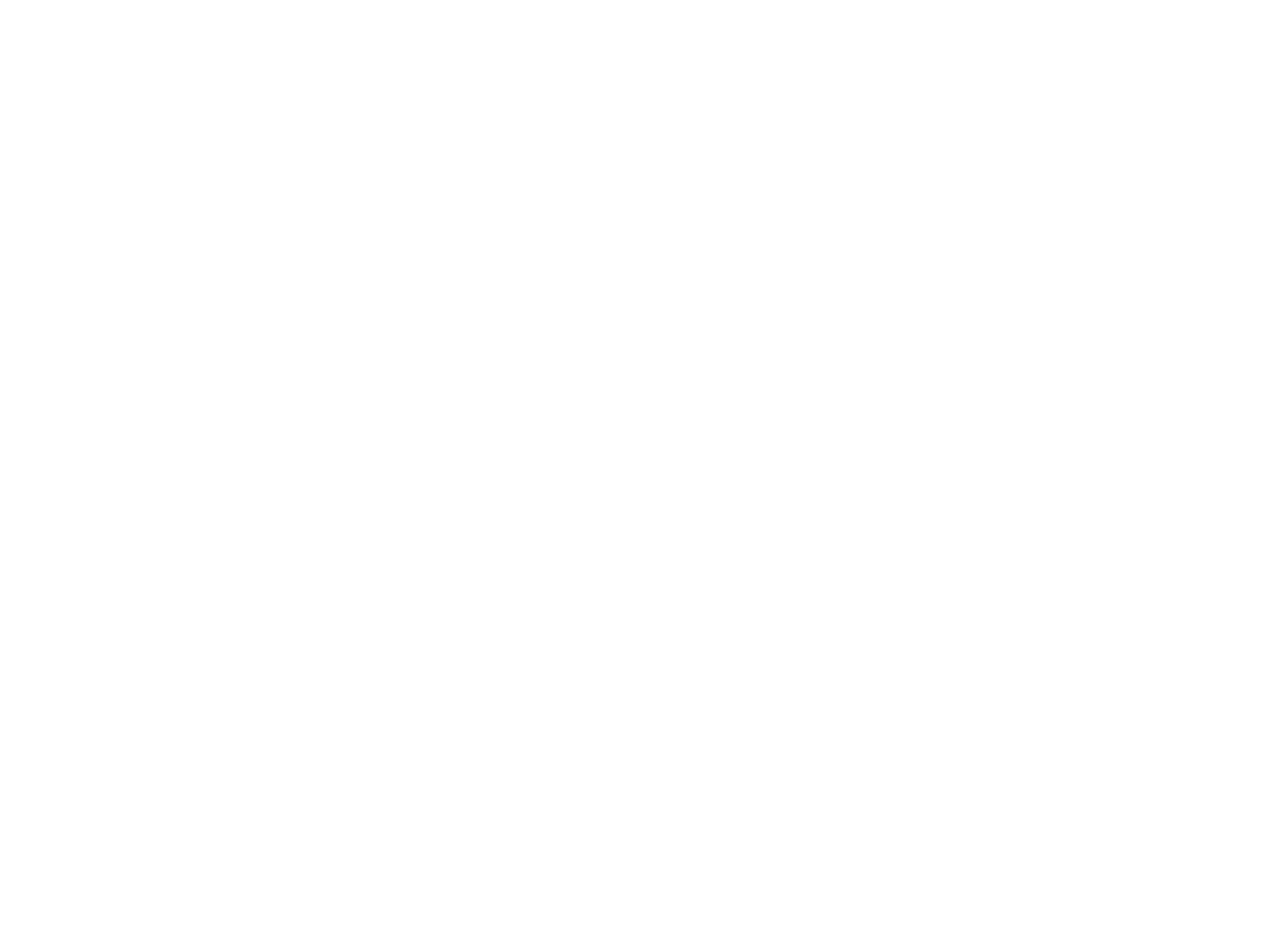How many links are there in the footer section?
Provide an in-depth answer to the question, covering all aspects.

I examined the bottom section of the webpage and found three links: Terms & Conditions, Privacy Policy, and Contact Us. These links are likely part of the footer section.